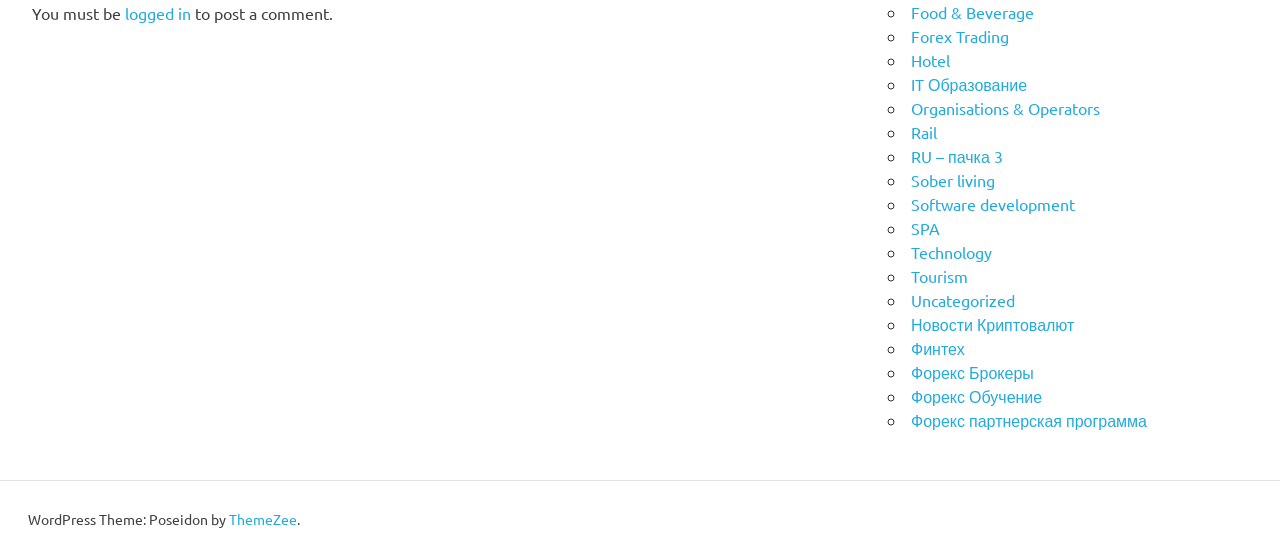Bounding box coordinates are to be given in the format (top-left x, top-left y, bottom-right x, bottom-right y). All values must be floating point numbers between 0 and 1. Provide the bounding box coordinate for the UI element described as: November 2012

None